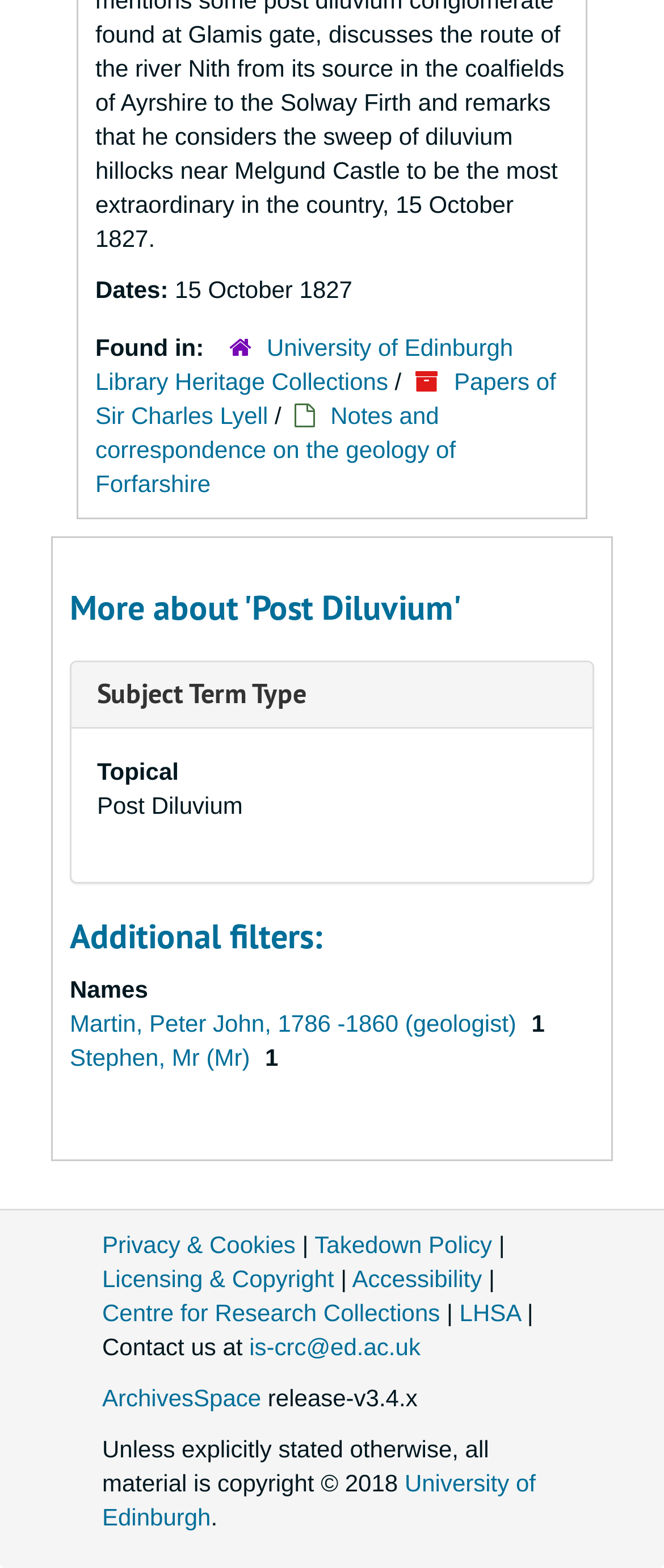Find the bounding box coordinates of the clickable element required to execute the following instruction: "Explore Papers of Sir Charles Lyell". Provide the coordinates as four float numbers between 0 and 1, i.e., [left, top, right, bottom].

[0.144, 0.234, 0.837, 0.274]